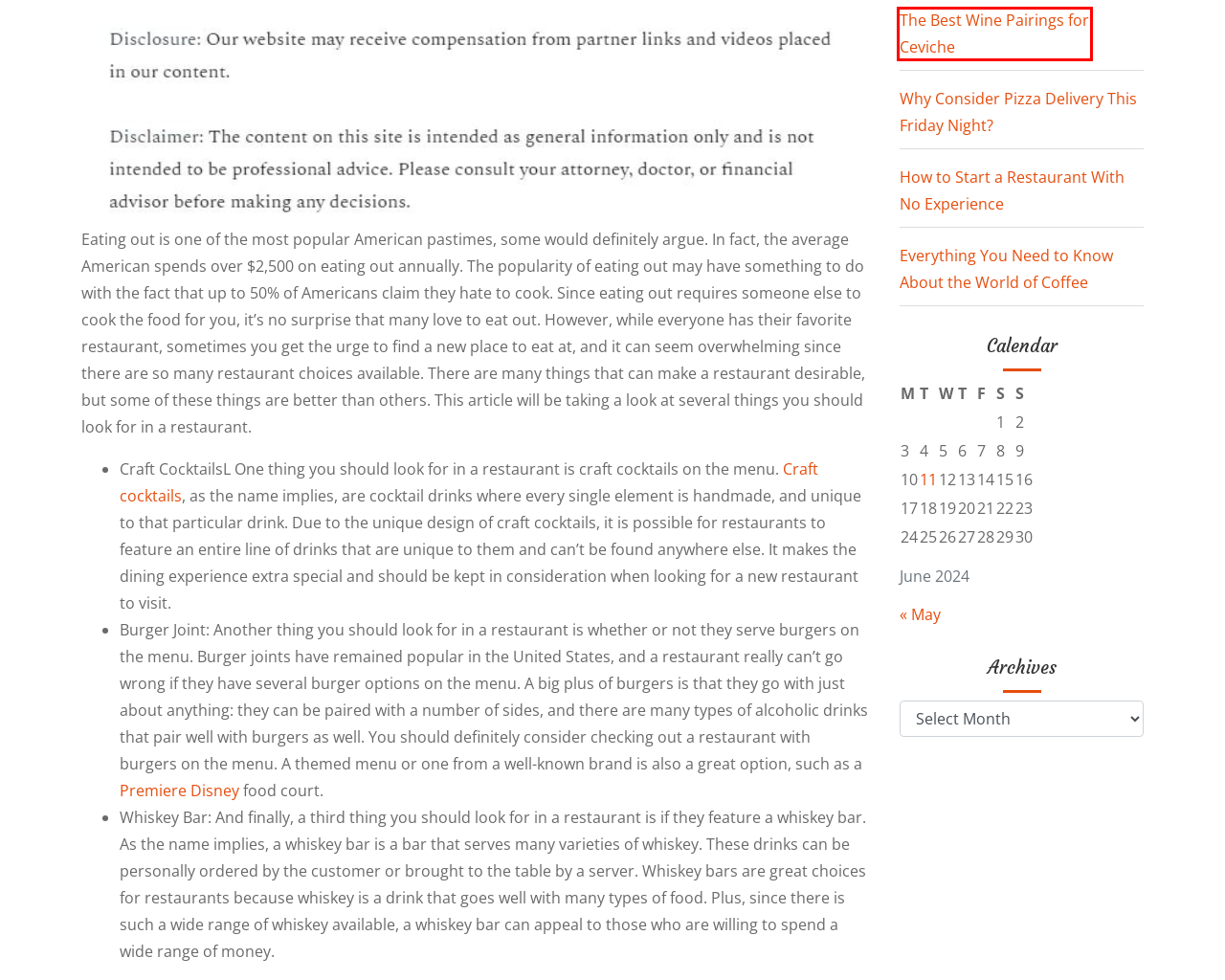You have been given a screenshot of a webpage with a red bounding box around a UI element. Select the most appropriate webpage description for the new webpage that appears after clicking the element within the red bounding box. The choices are:
A. The Best Wine Pairings for Ceviche
B. Stock & Barrel - Location Picker Landing Page
C. Submit A Guest Blog - Articles About Food
D. How to Design the Perfect Local Bar and Grill Menu and Establishment
E. Why Consider Pizza Delivery This Friday Night? - Articles About Food
F. Everything You Need to Know About the World of Coffee - Articles About Food
G. How to Start a Restaurant With No Experience - Articles About Food
H. May 2024 - Articles About Food

A